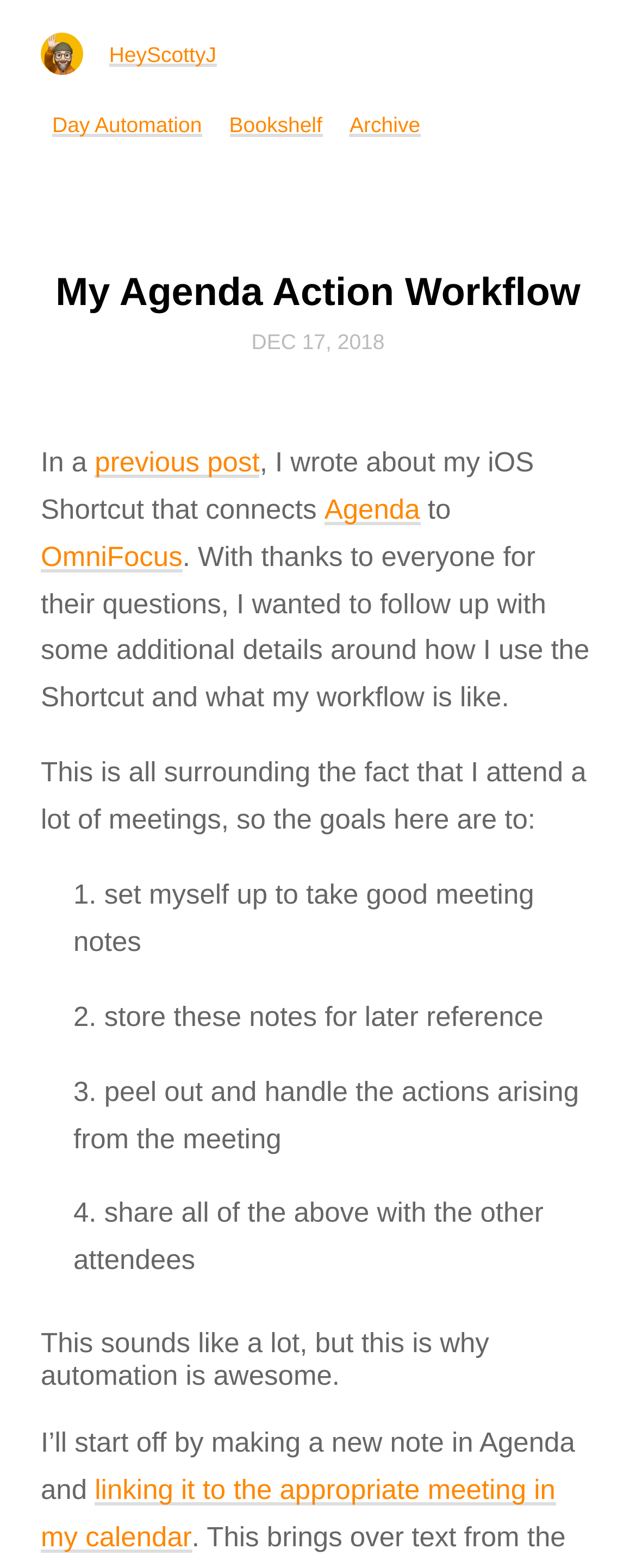Determine the bounding box coordinates for the element that should be clicked to follow this instruction: "Go to the 'Bookshelf'". The coordinates should be given as four float numbers between 0 and 1, in the format [left, top, right, bottom].

[0.36, 0.072, 0.507, 0.087]